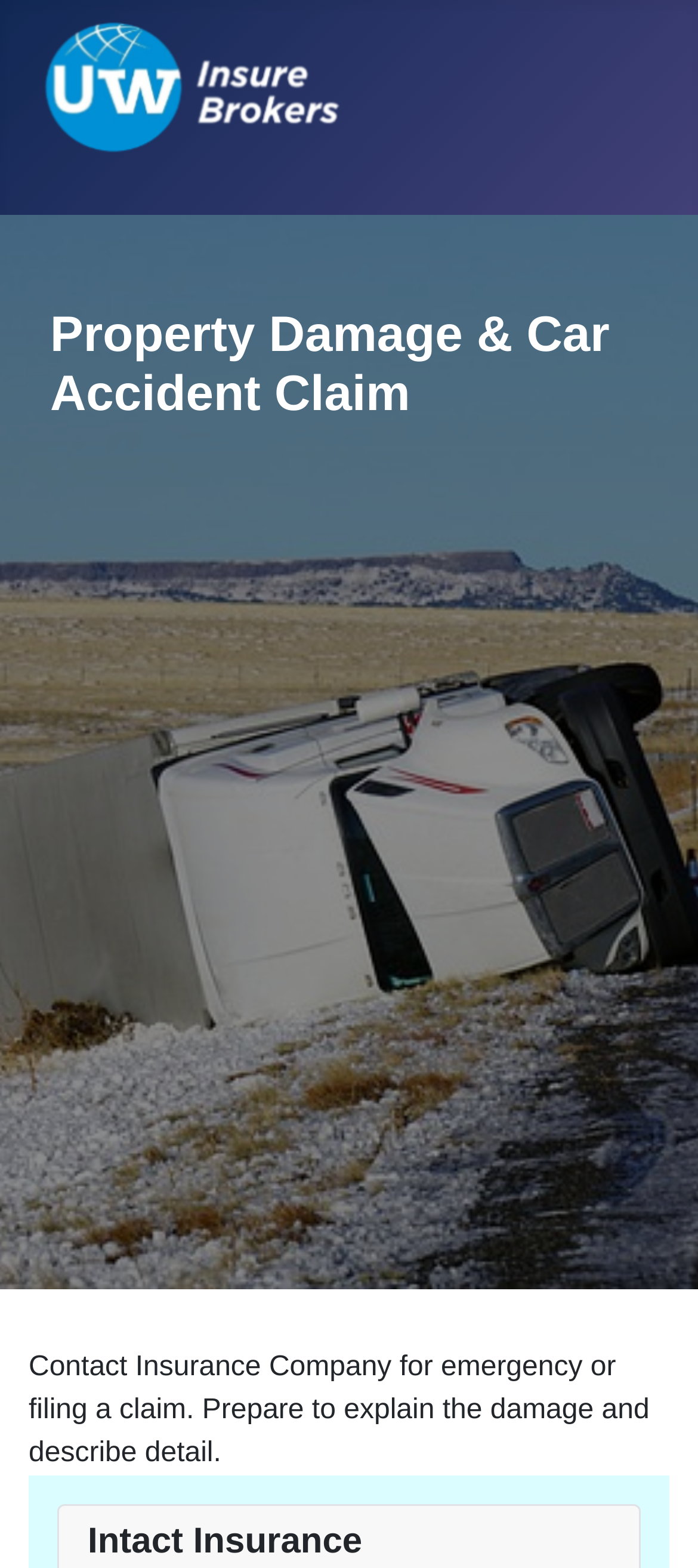Using the information in the image, give a comprehensive answer to the question: 
What type of image is displayed on the webpage?

The image element 'truck overturned after accident' suggests that the image displayed on the webpage is an accident scene, likely a car accident.